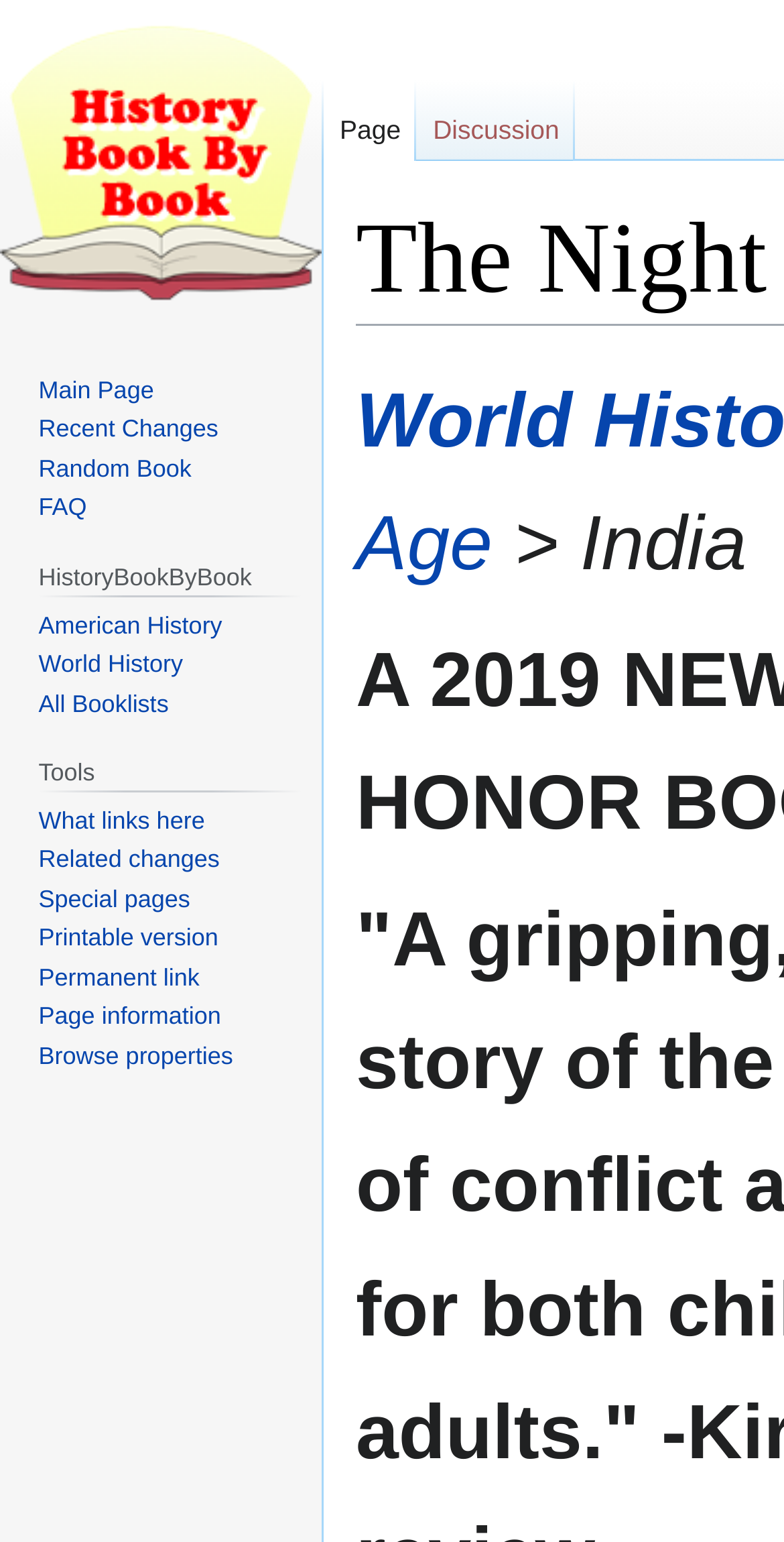Pinpoint the bounding box coordinates of the element to be clicked to execute the instruction: "Visit the main page".

[0.0, 0.0, 0.41, 0.209]